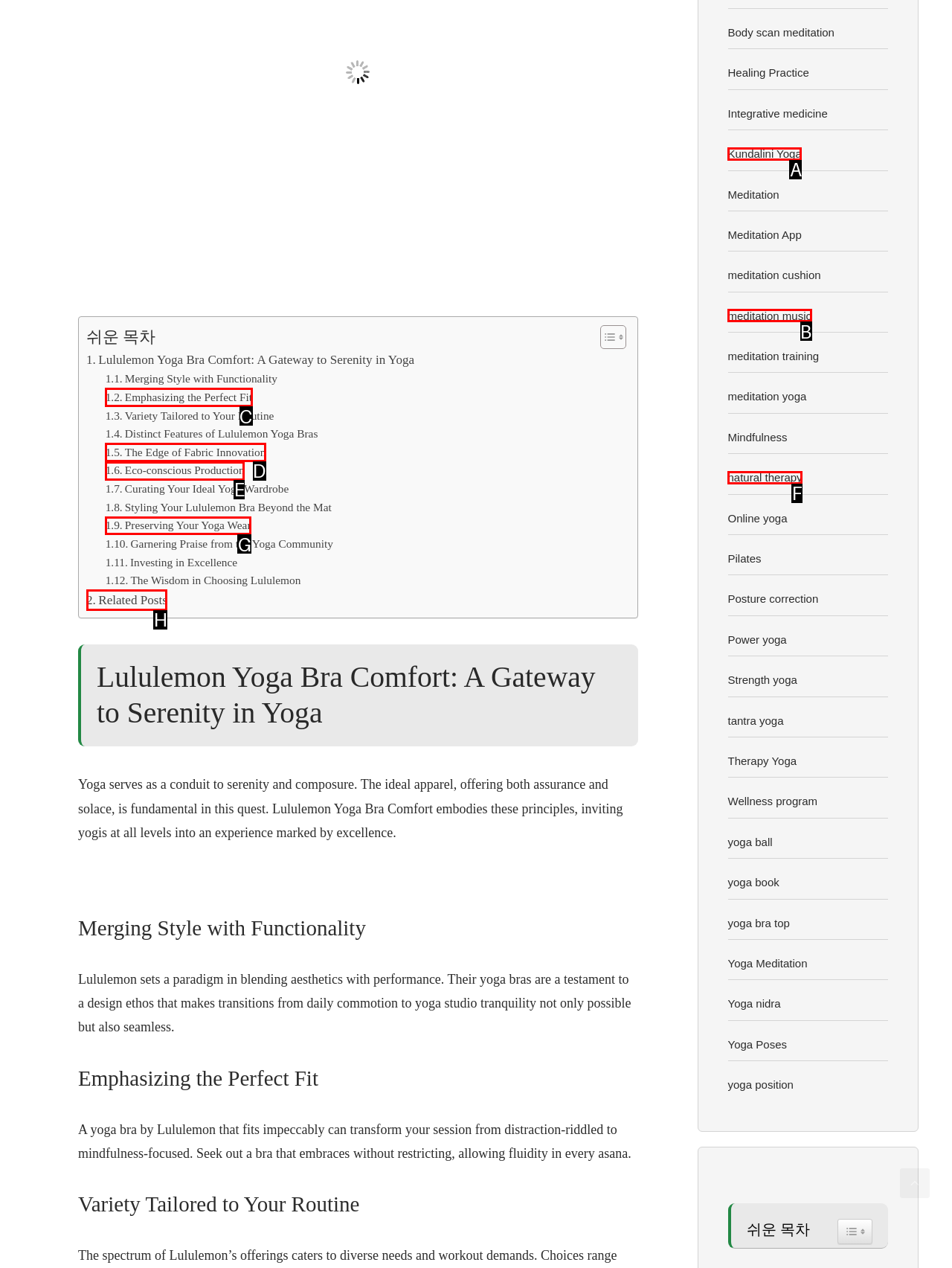Tell me which one HTML element best matches the description: Preserving Your Yoga Wear Answer with the option's letter from the given choices directly.

G